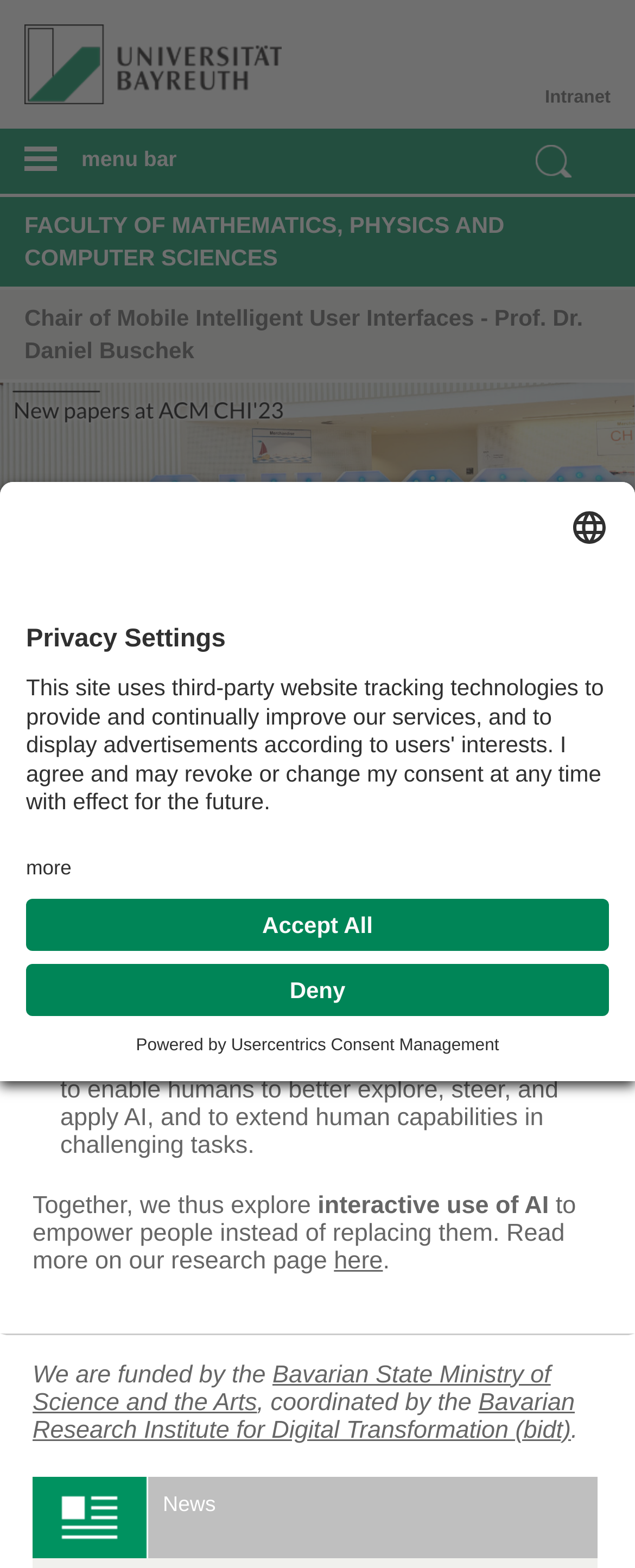Provide a short answer to the following question with just one word or phrase: What is the title of the news section?

News